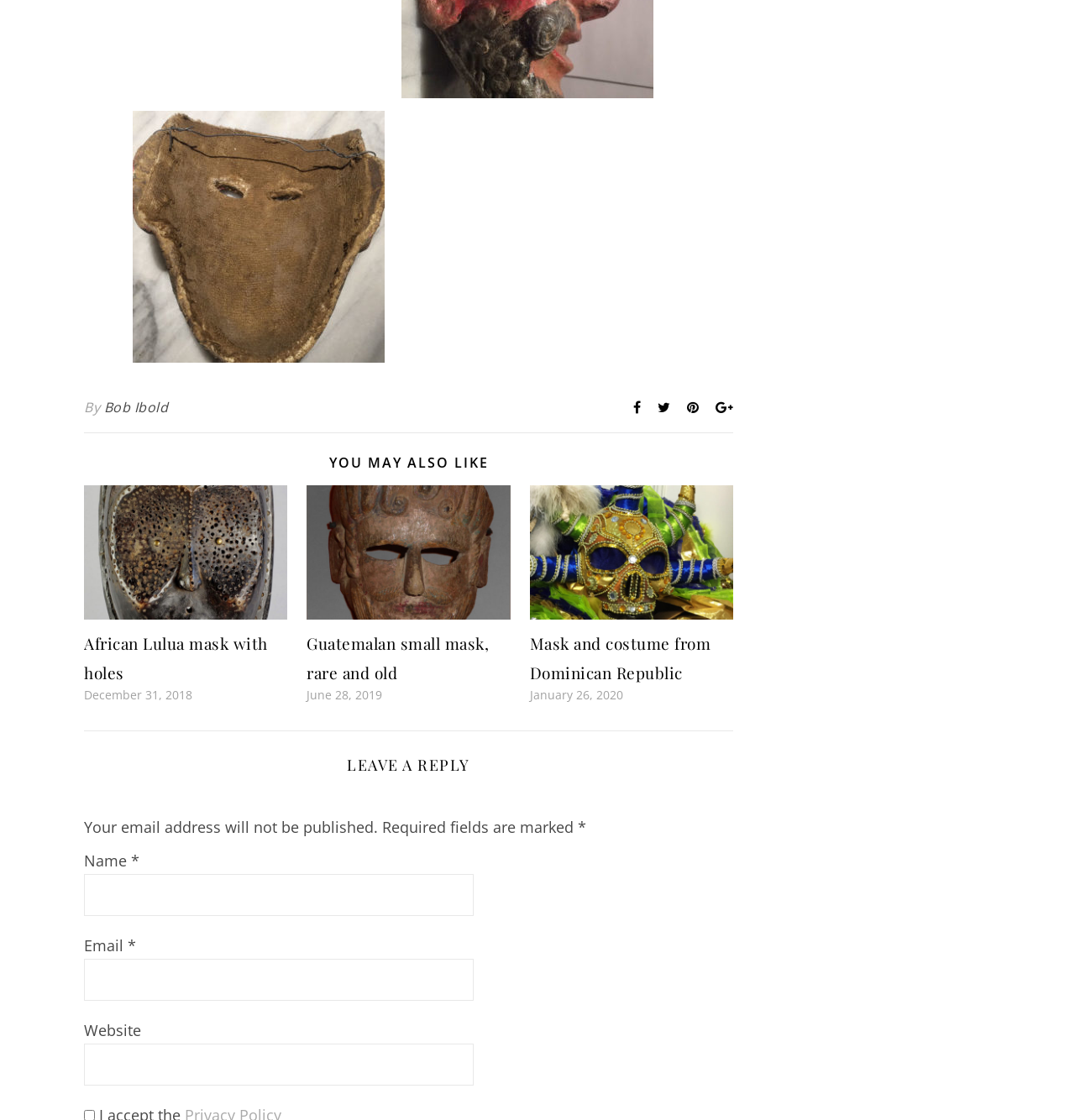Identify the bounding box coordinates of the element to click to follow this instruction: 'Click on the link 'African Lulua mask with holes''. Ensure the coordinates are four float values between 0 and 1, provided as [left, top, right, bottom].

[0.078, 0.564, 0.249, 0.61]